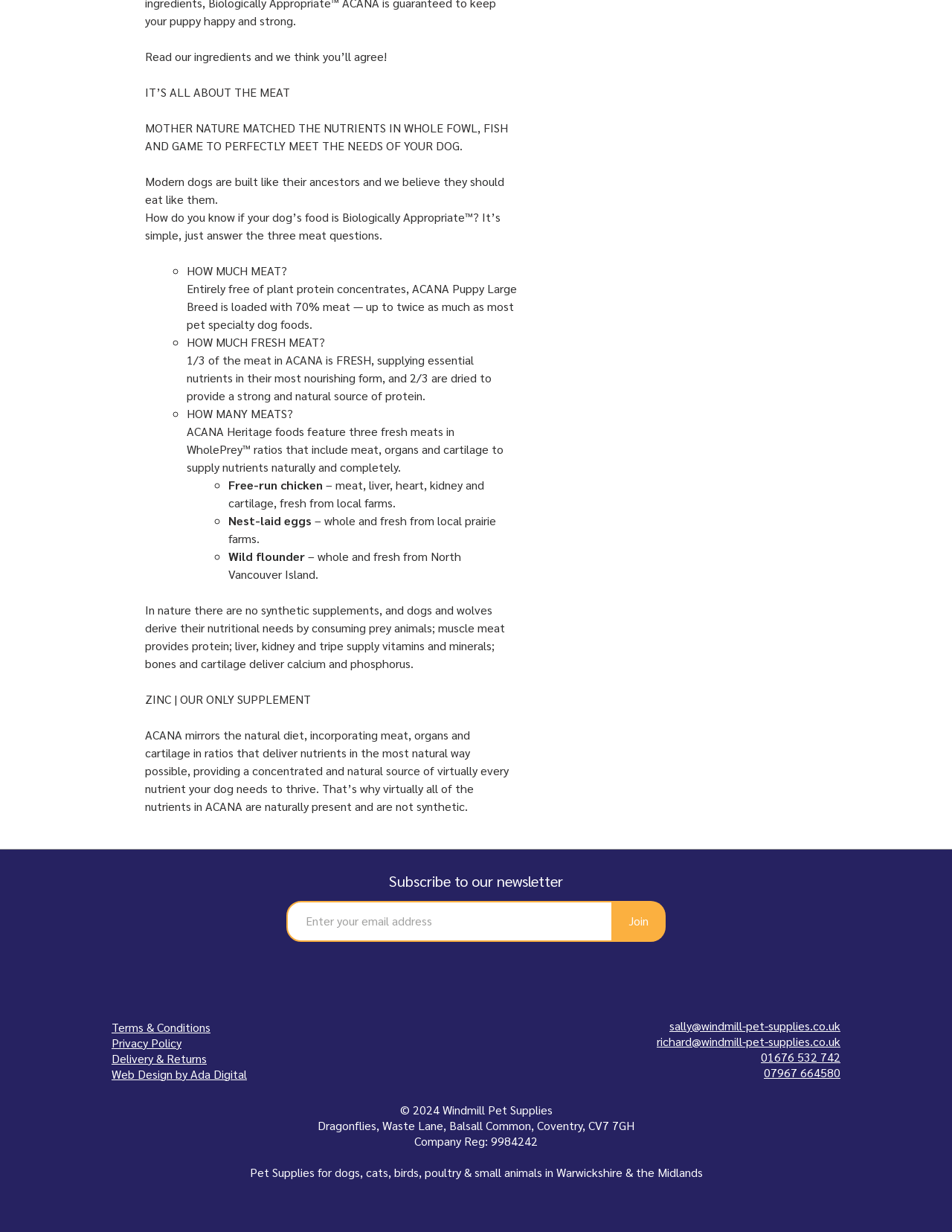Bounding box coordinates are to be given in the format (top-left x, top-left y, bottom-right x, bottom-right y). All values must be floating point numbers between 0 and 1. Provide the bounding box coordinate for the UI element described as: Delivery & Returns

[0.117, 0.854, 0.217, 0.865]